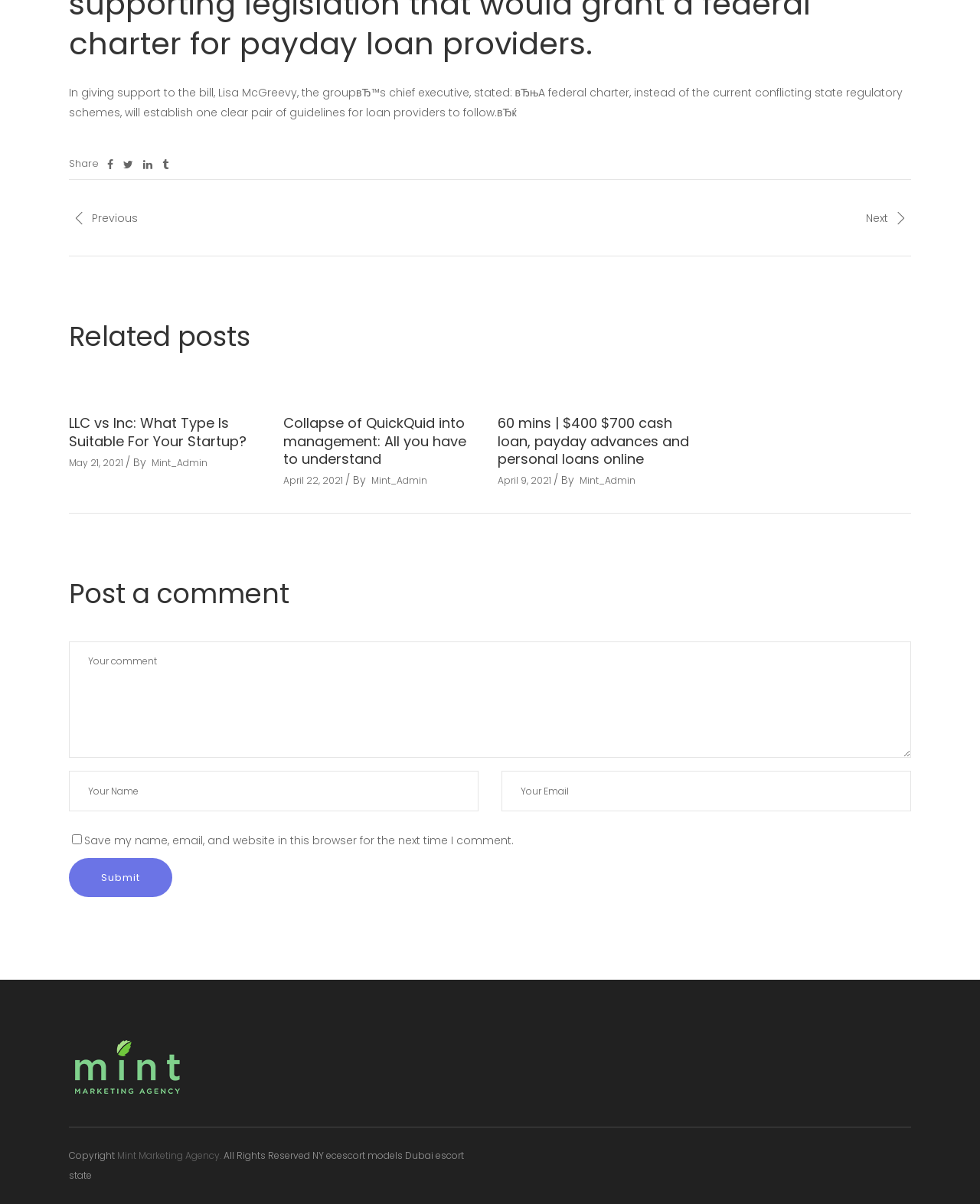Give a one-word or phrase response to the following question: What is the purpose of the checkbox in the comment section?

Save comment information